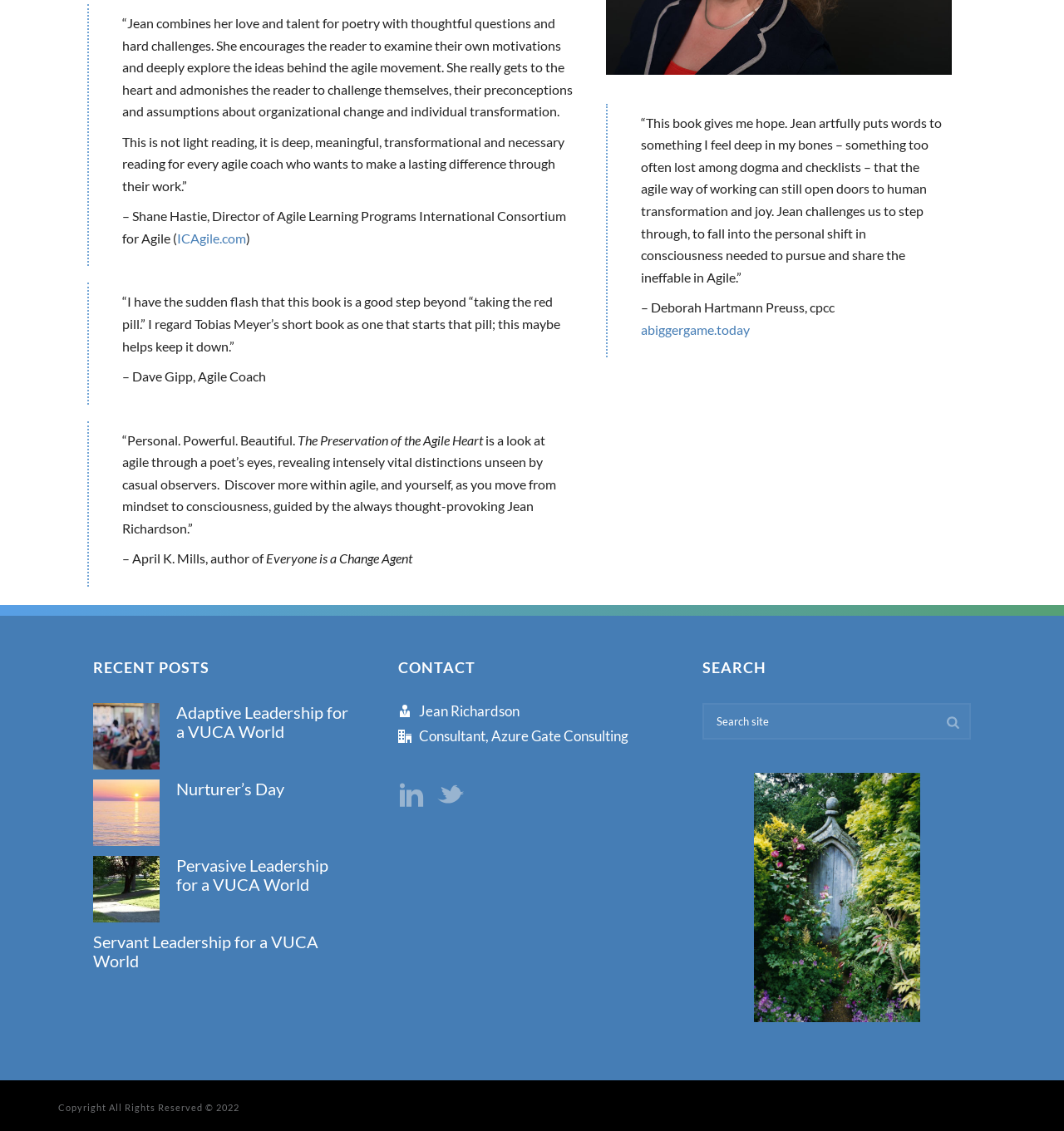What is the copyright year mentioned at the bottom of the webpage? Using the information from the screenshot, answer with a single word or phrase.

2022